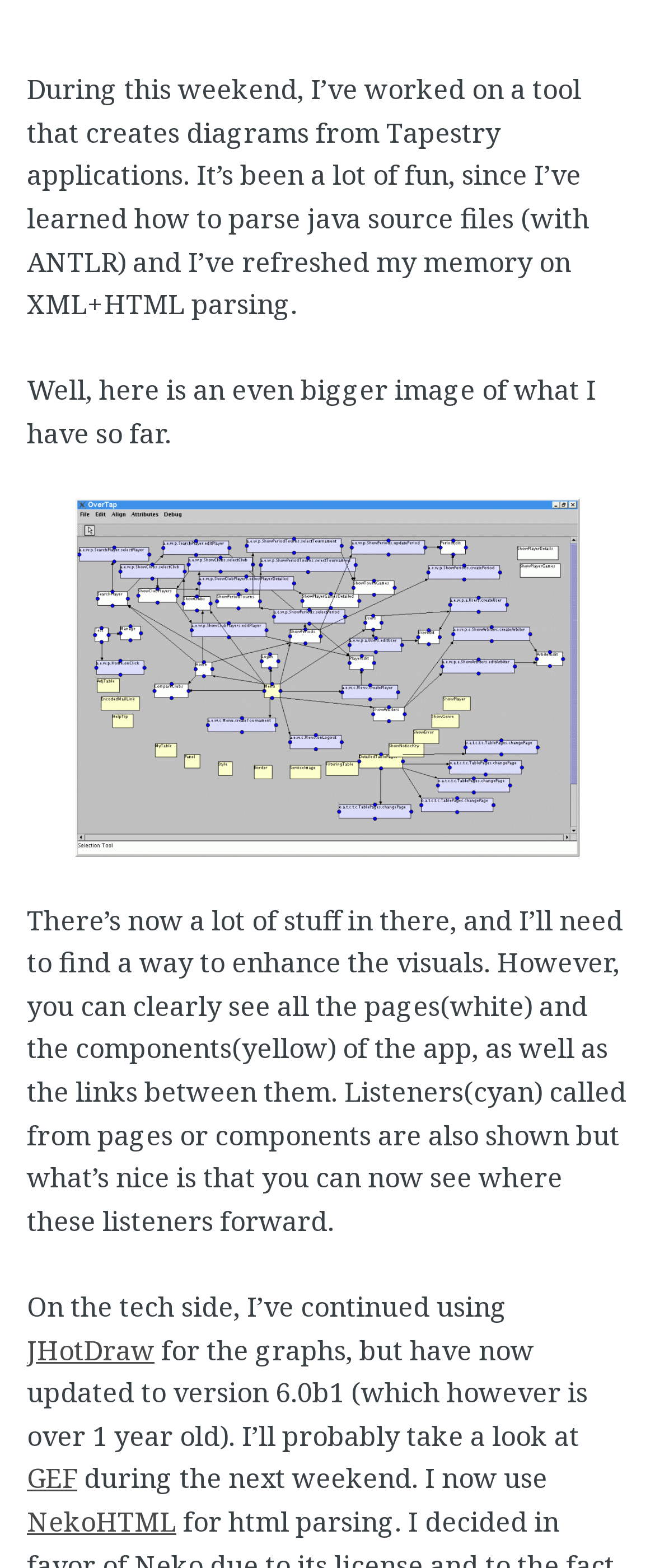Using the details in the image, give a detailed response to the question below:
What is the purpose of the tool?

The tool is designed to create diagrams from Tapestry applications, showing the pages, components, and links between them, as well as listeners and their forwarding behavior.